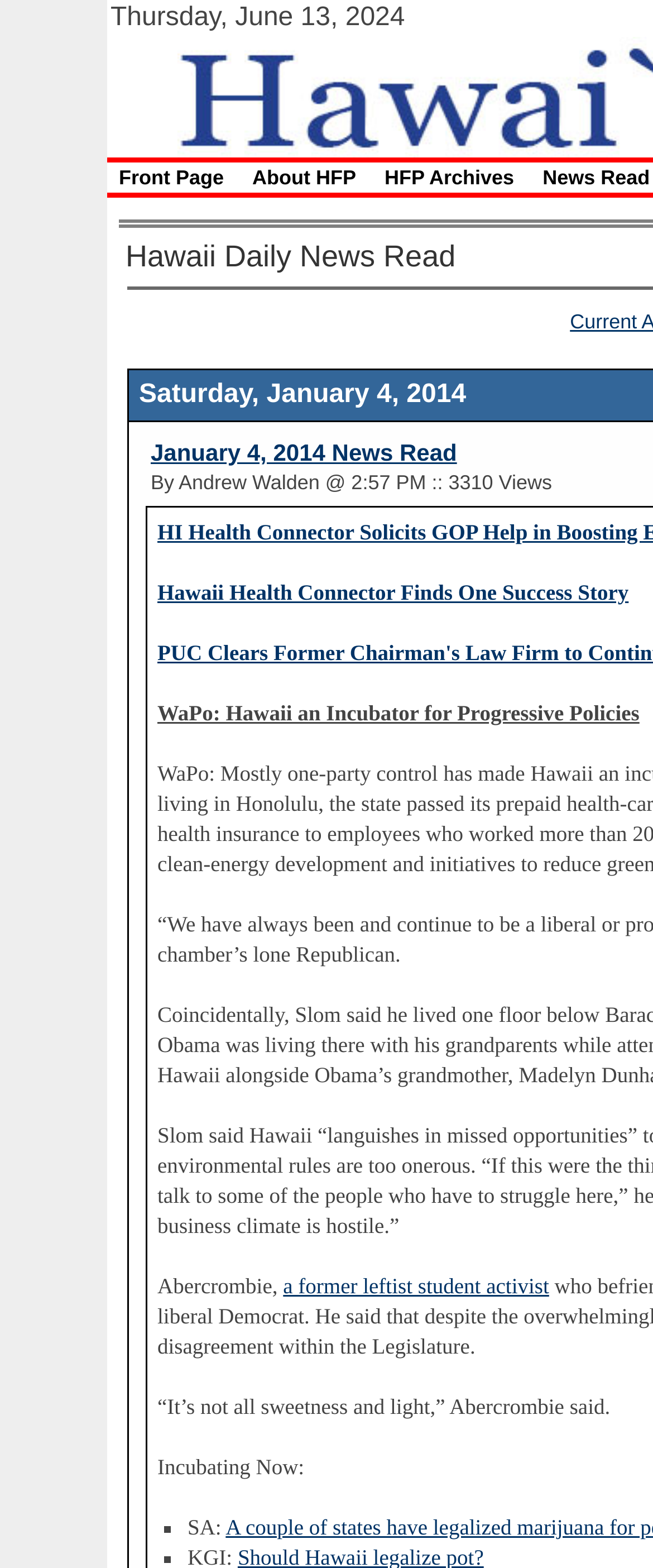What is the title of the first news article?
Respond to the question with a single word or phrase according to the image.

Hawaii Health Connector Finds One Success Story